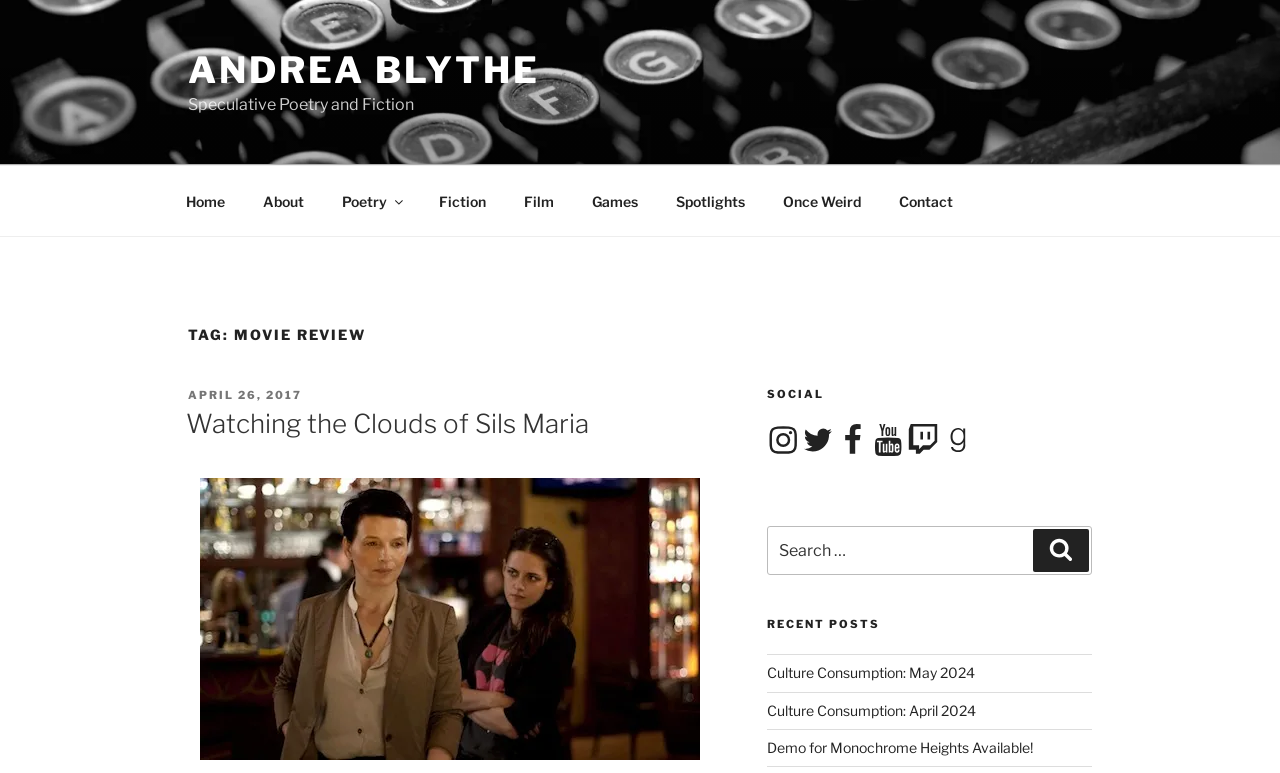What is the category of the post 'Watching the Clouds of Sils Maria'?
Give a single word or phrase answer based on the content of the image.

Movie Review